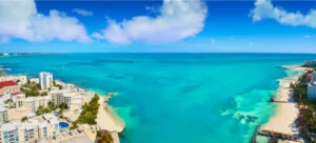Provide a short answer using a single word or phrase for the following question: 
What is the purpose of the shoreline?

relaxation and outdoor activities